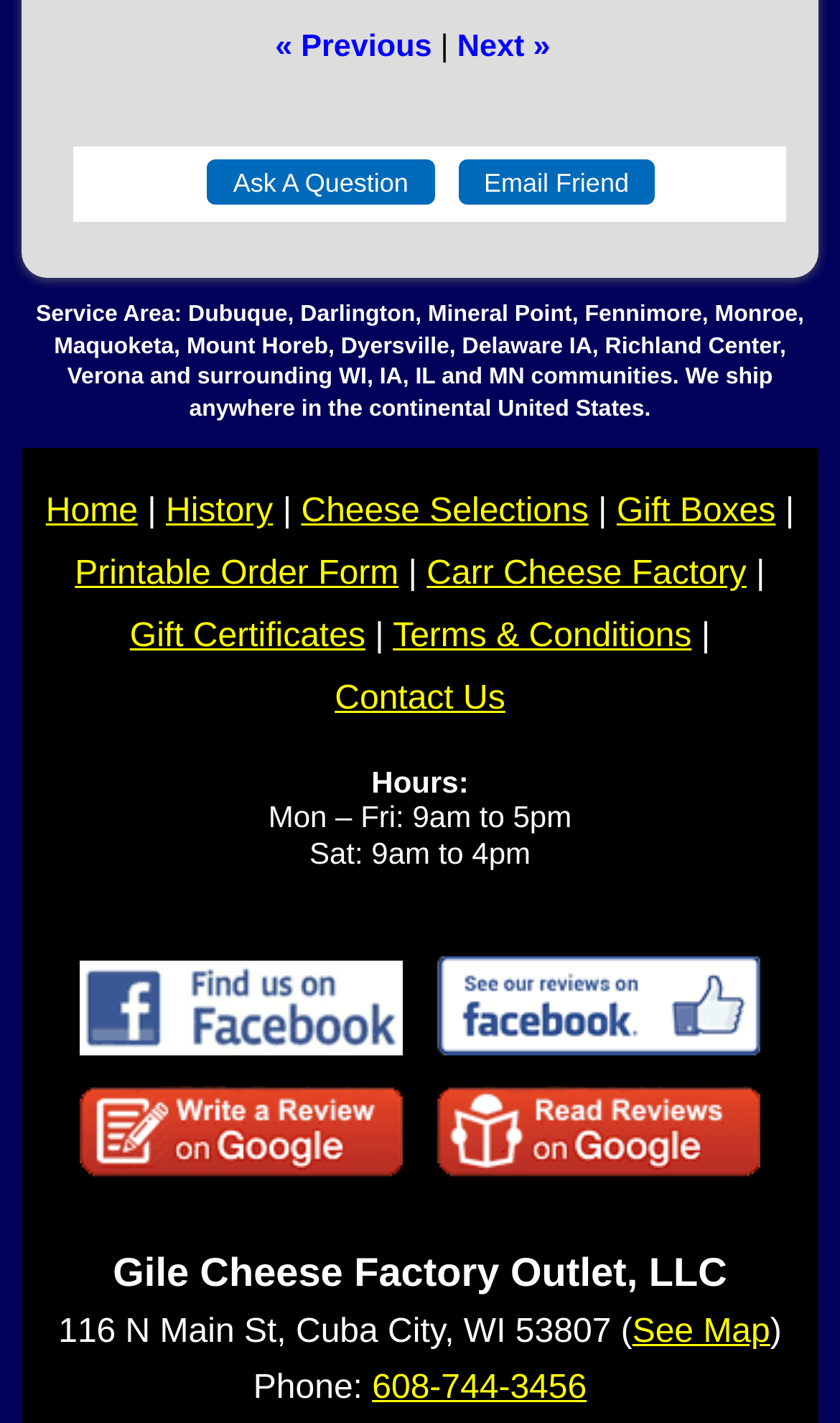Please identify the coordinates of the bounding box that should be clicked to fulfill this instruction: "request customization".

None